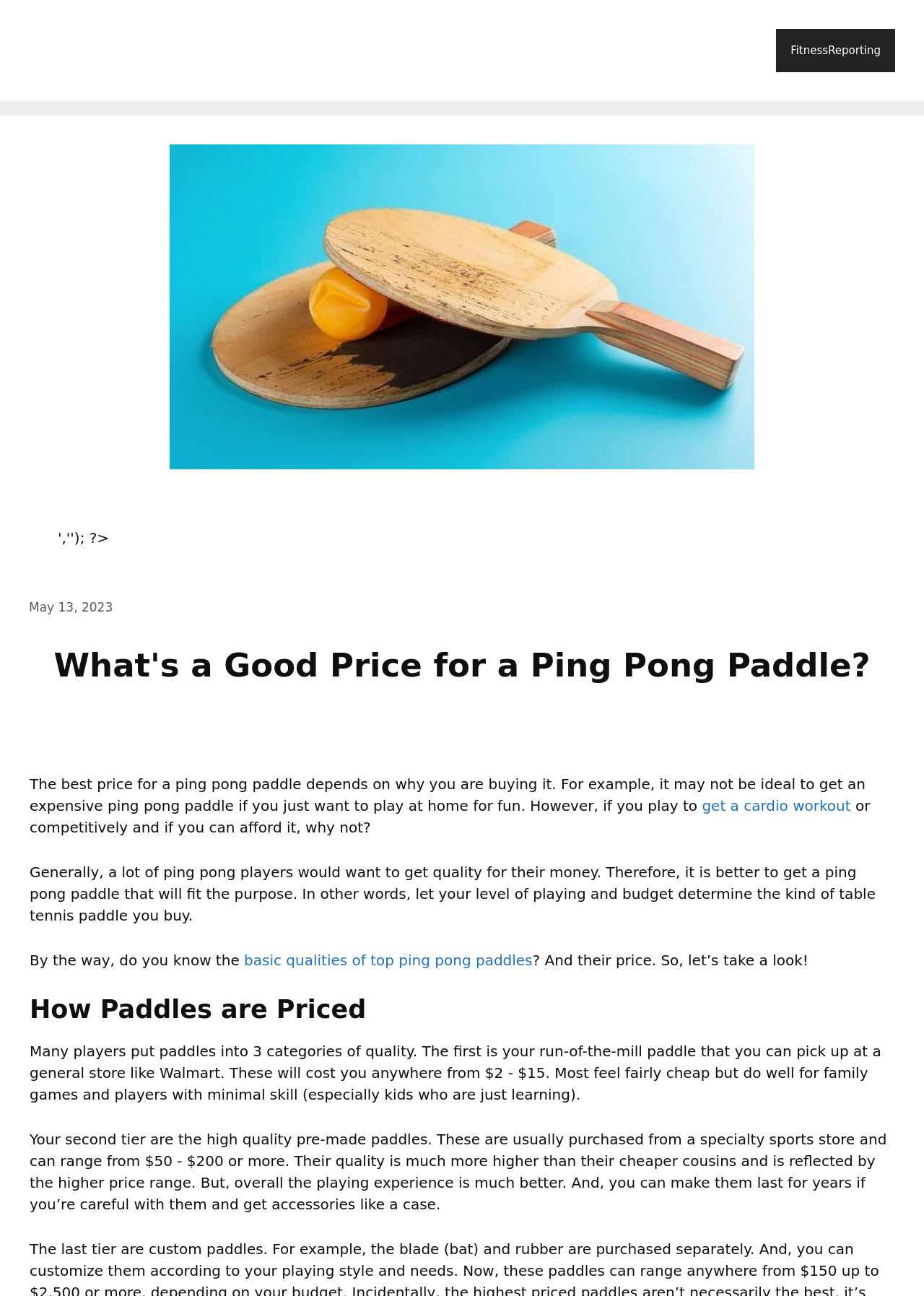What determines the kind of table tennis paddle to buy?
Give a single word or phrase answer based on the content of the image.

level of playing and budget